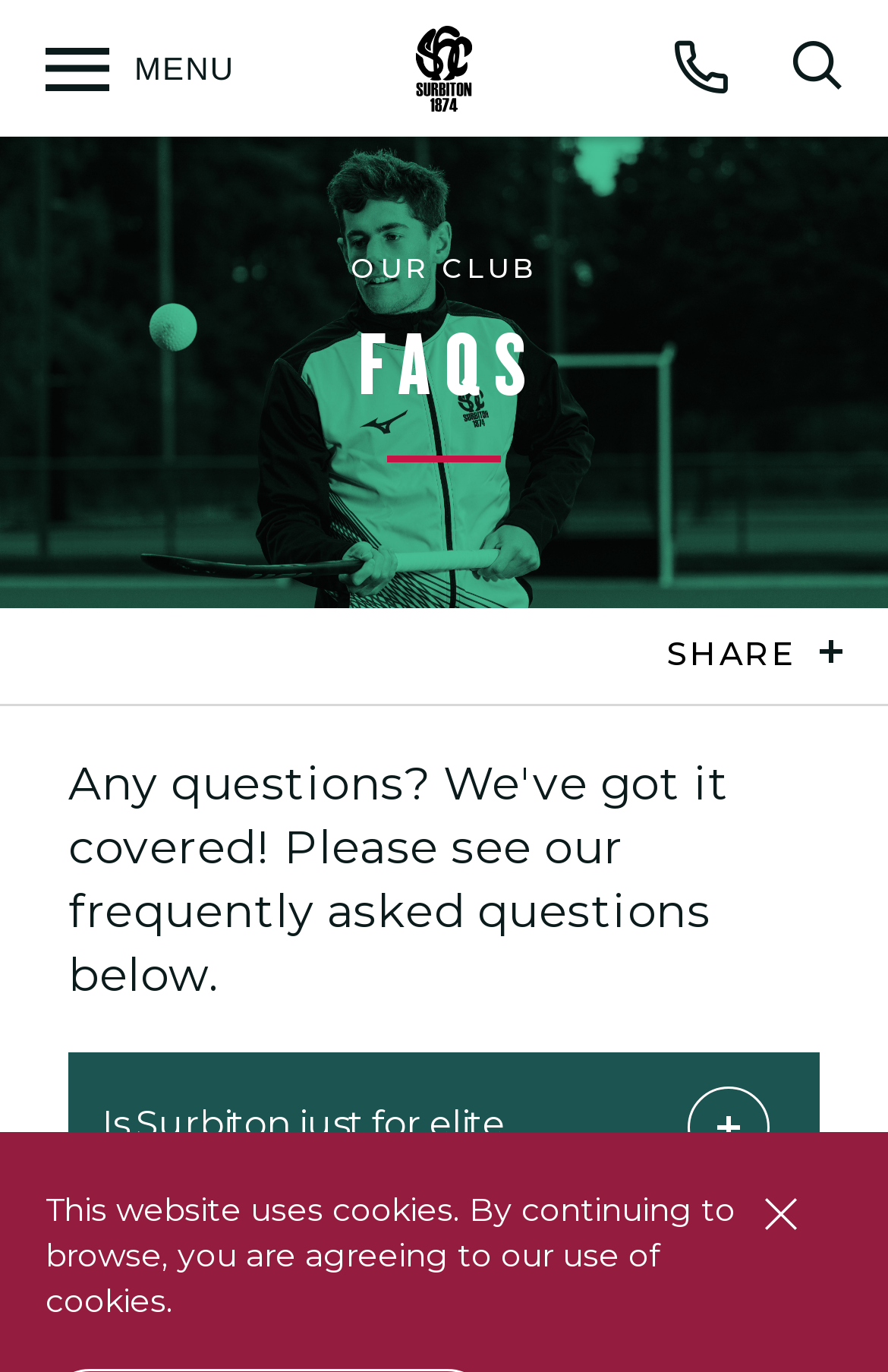Respond to the following query with just one word or a short phrase: 
What is the first FAQ question?

Is Surbiton just for elite players?